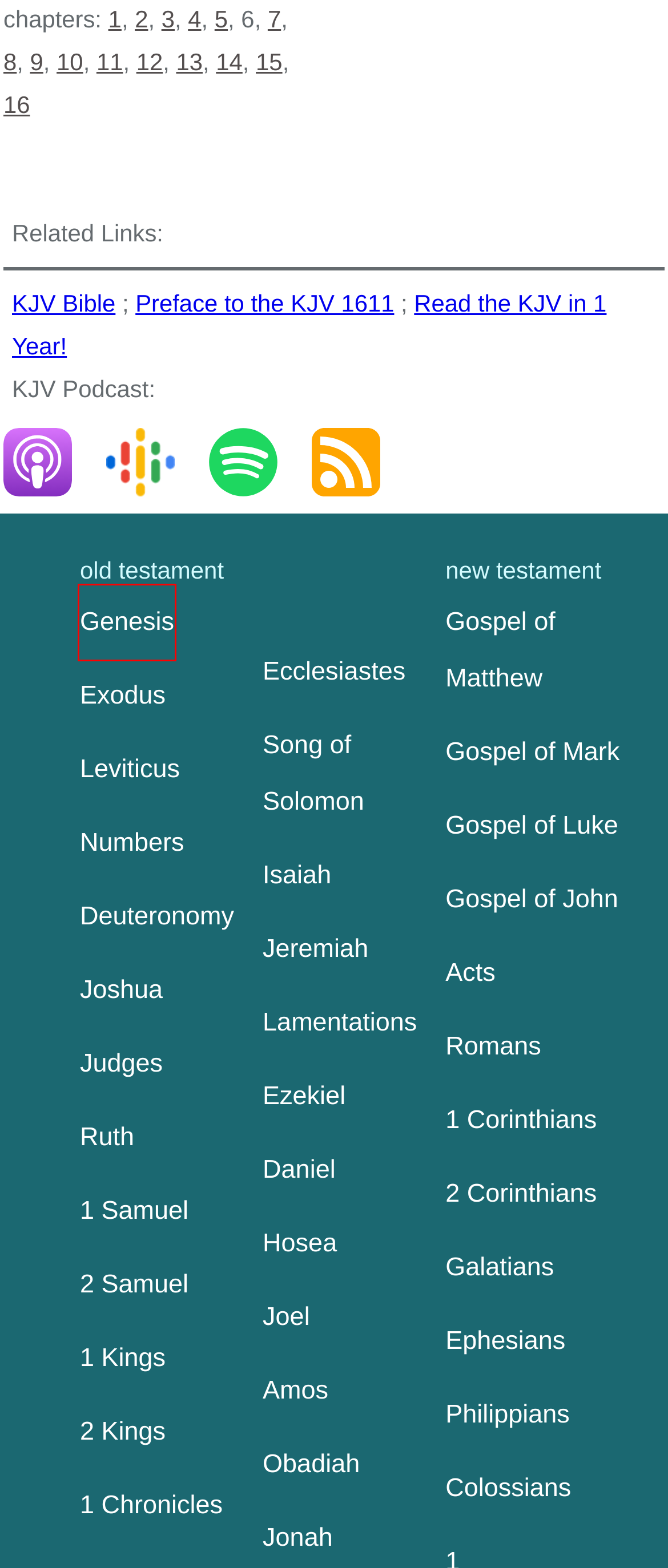A screenshot of a webpage is given, featuring a red bounding box around a UI element. Please choose the webpage description that best aligns with the new webpage after clicking the element in the bounding box. These are the descriptions:
A. KJV Parallel bibles vs BasicEnglish  Deuteronomy 1 :
B. KJV Parallel bibles vs BasicEnglish  2 Samuel 1 :
C. KJV Parallel bibles vs BasicEnglish  Genesis 1 :
D. KJV Parallel bibles vs BasicEnglish  Gospel of Mark 12 :
E. KJV Parallel bibles vs BasicEnglish  Joel 1 :
F. KJV Parallel bibles vs BasicEnglish  Philippians 1 :
G. KJV Parallel bibles vs BasicEnglish  Numbers 1 :
H. Audio Bible New Testament Matthew to Apocalypse King James Version

C